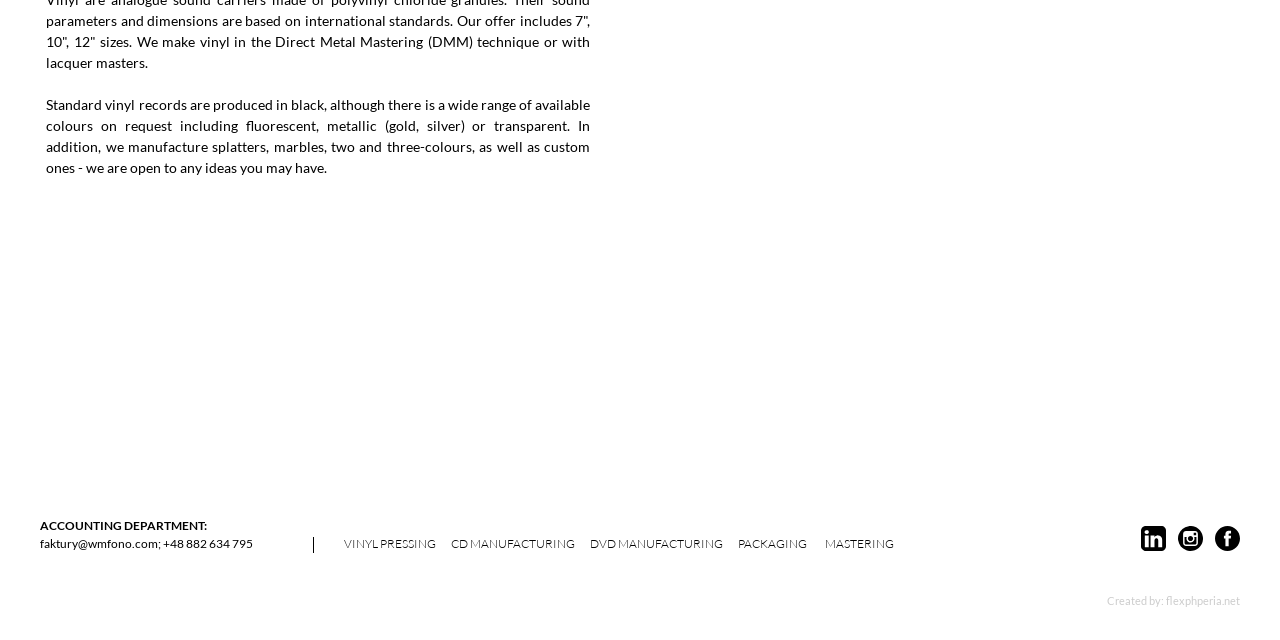Locate the bounding box of the UI element defined by this description: "+48 882 634 795". The coordinates should be given as four float numbers between 0 and 1, formatted as [left, top, right, bottom].

[0.127, 0.838, 0.198, 0.862]